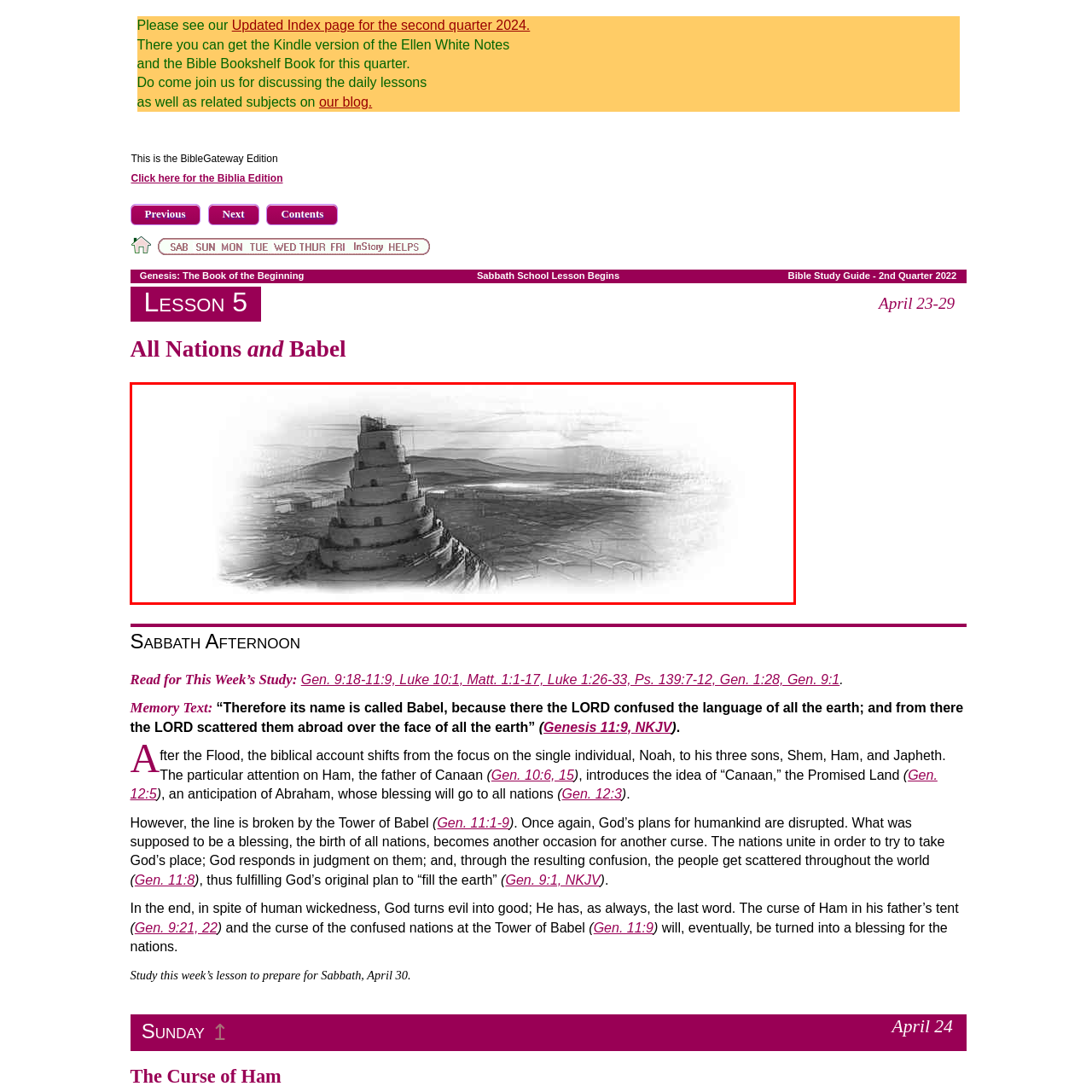What is the significance of the tower's height?
Observe the image highlighted by the red bounding box and answer the question comprehensively.

According to the caption, the tower's height suggests an attempt to reach the heavens, reflecting the people's desire to unify and make a name for themselves without regard for God's intentions.